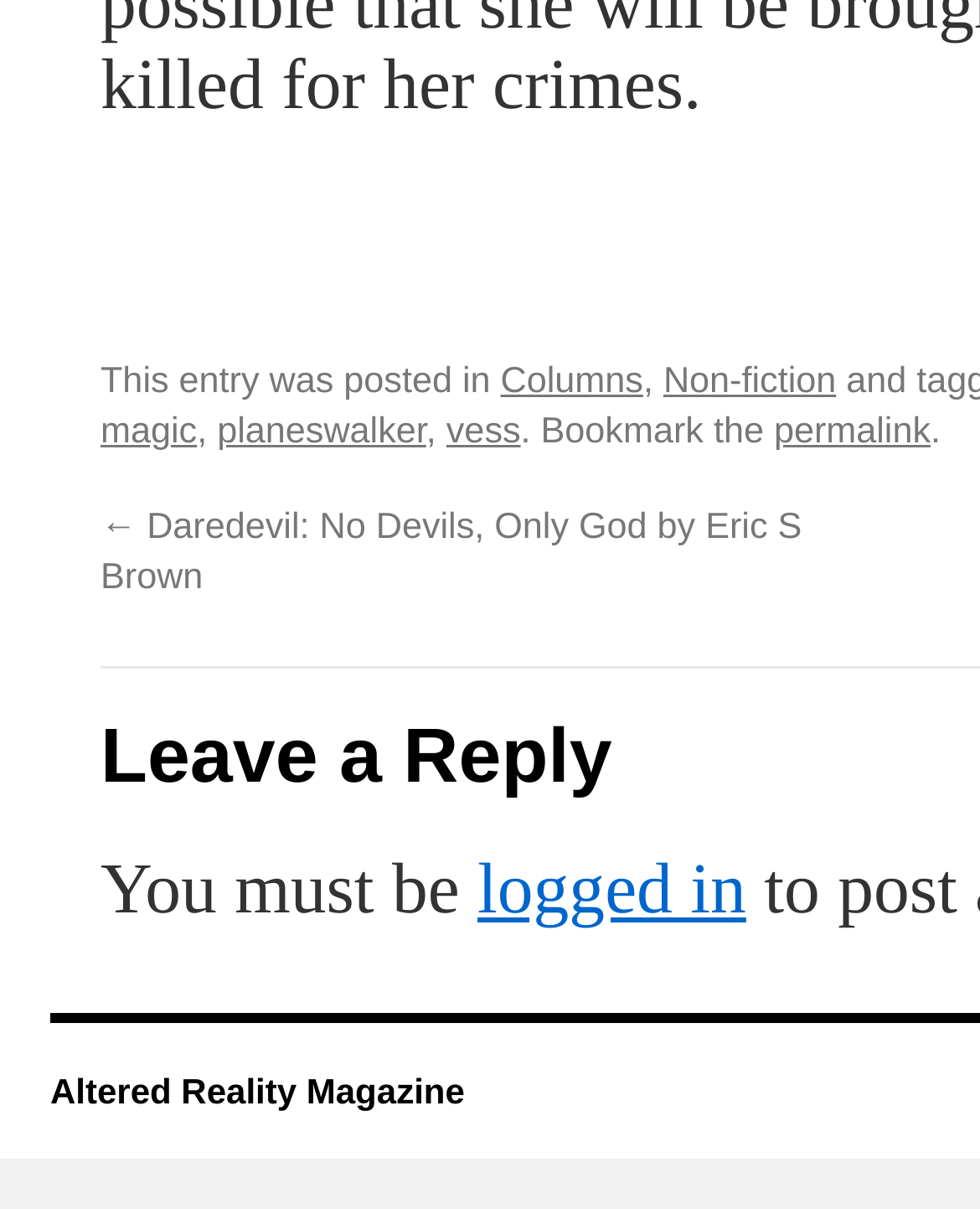Reply to the question below using a single word or brief phrase:
What is the name of the magazine?

Altered Reality Magazine